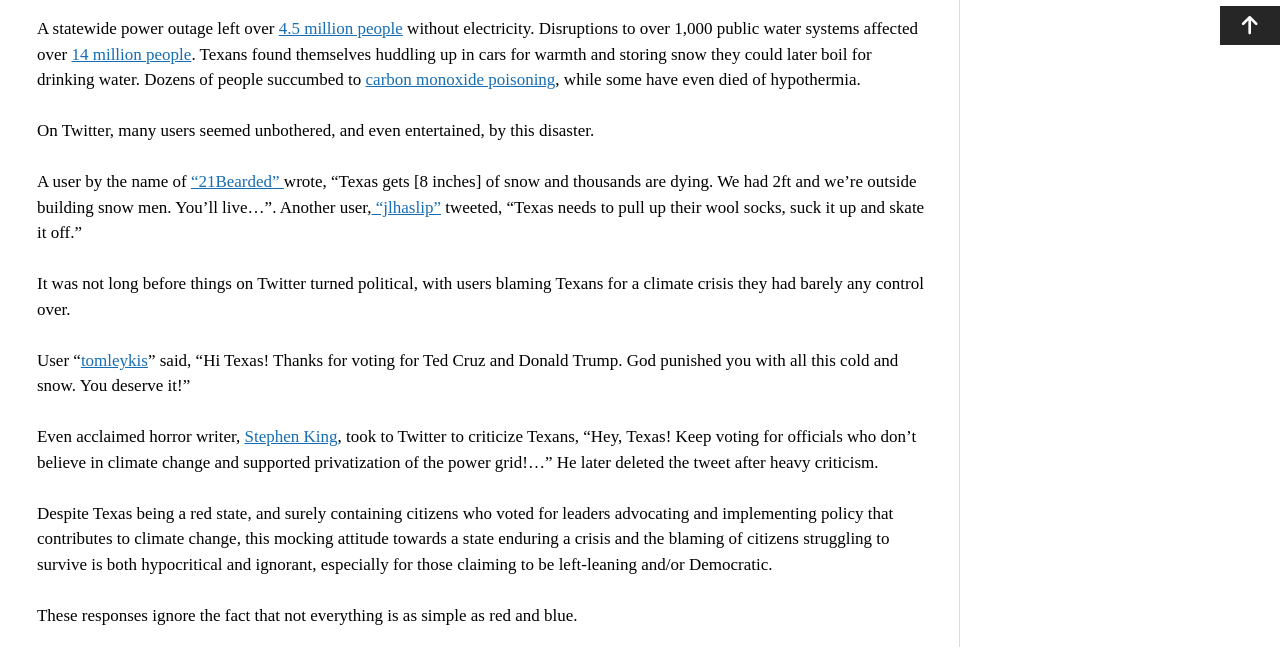Using the webpage screenshot and the element description alt="Customer Service Mediator", determine the bounding box coordinates. Specify the coordinates in the format (top-left x, top-left y, bottom-right x, bottom-right y) with values ranging from 0 to 1.

None